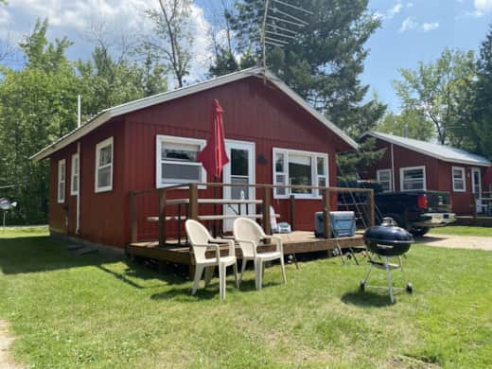What is provided on the deck?
Provide a detailed and well-explained answer to the question.

According to the caption, the deck of the cabin features 'white chairs and a red umbrella', which provides a cozy spot to relax and enjoy the outdoors.